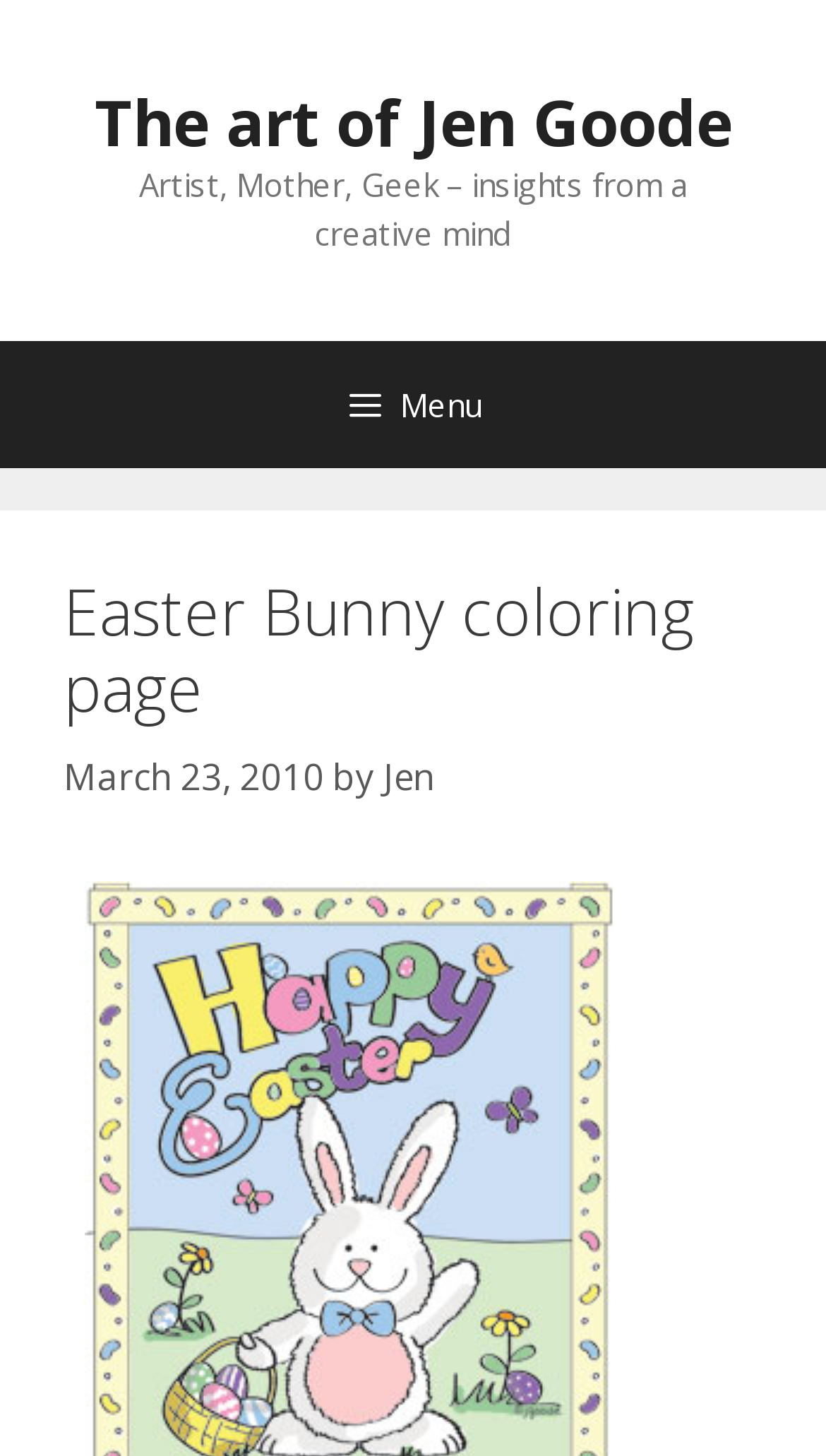Identify the bounding box for the described UI element: "The art of Jen Goode".

[0.114, 0.054, 0.886, 0.113]